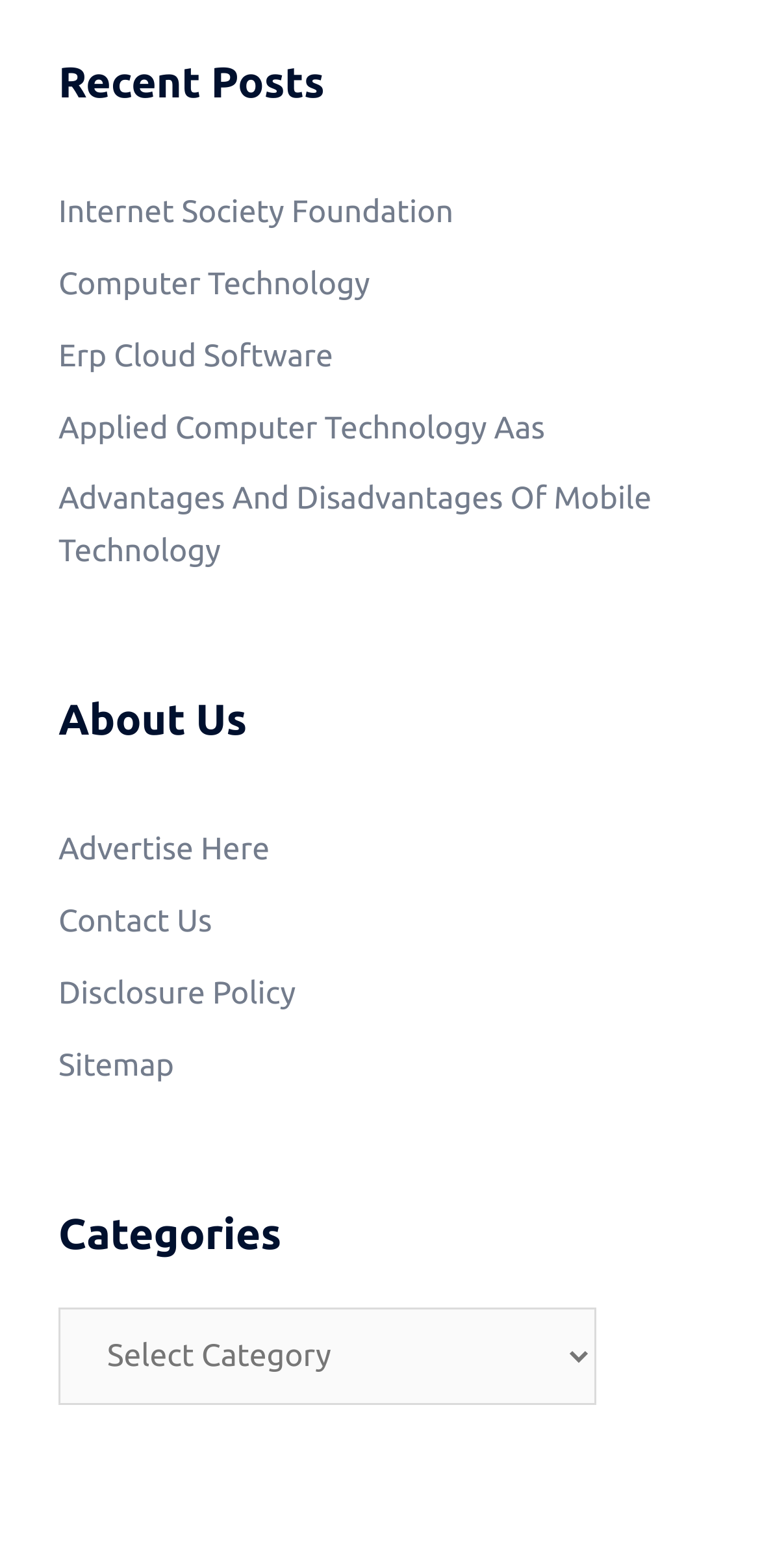How many links are under 'About Us'?
Look at the webpage screenshot and answer the question with a detailed explanation.

Under the 'About Us' heading at coordinates [0.077, 0.444, 0.923, 0.506], I found four link elements with the texts 'Advertise Here', 'Contact Us', 'Disclosure Policy', and 'Sitemap', respectively, indicating that there are four links under 'About Us'.